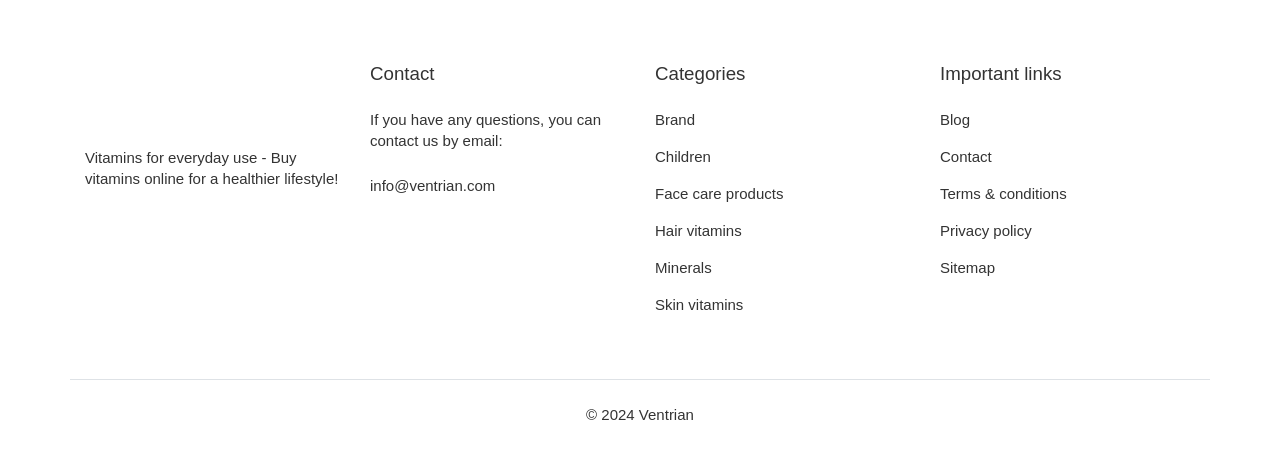Please give a succinct answer to the question in one word or phrase:
What categories of products are available on this website?

Brand, Children, etc.